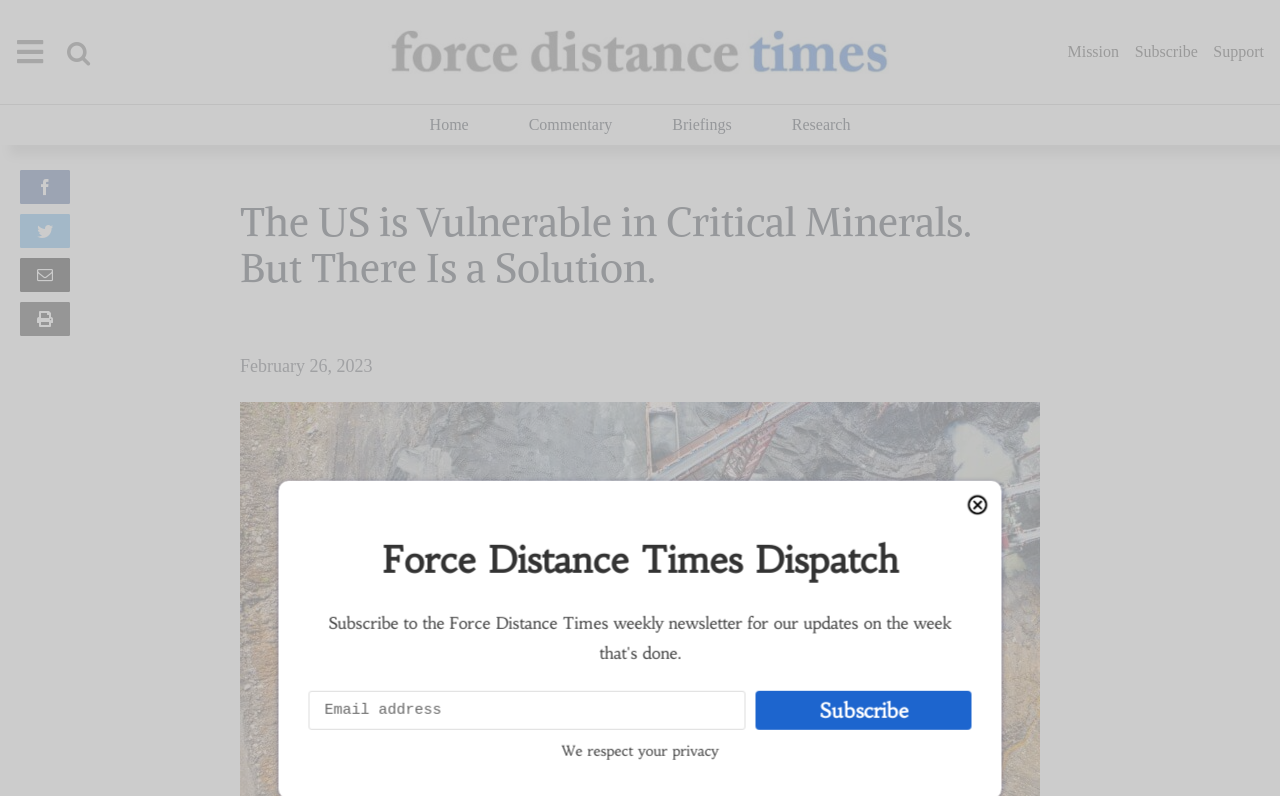Determine the bounding box coordinates for the UI element with the following description: "Commentary". The coordinates should be four float numbers between 0 and 1, represented as [left, top, right, bottom].

[0.413, 0.136, 0.478, 0.178]